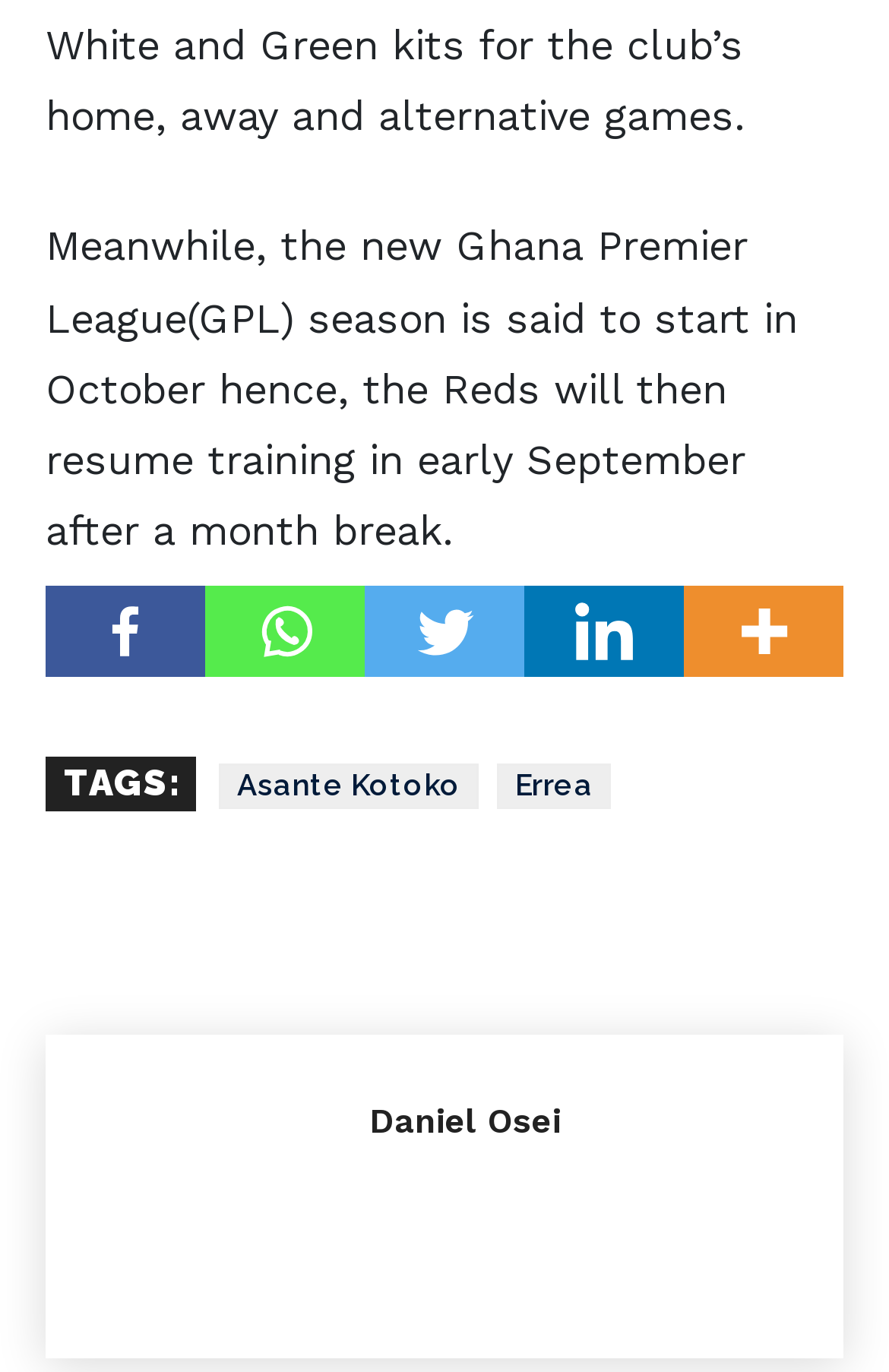Provide a single word or phrase to answer the given question: 
What is the topic of the article?

Ghana Premier League